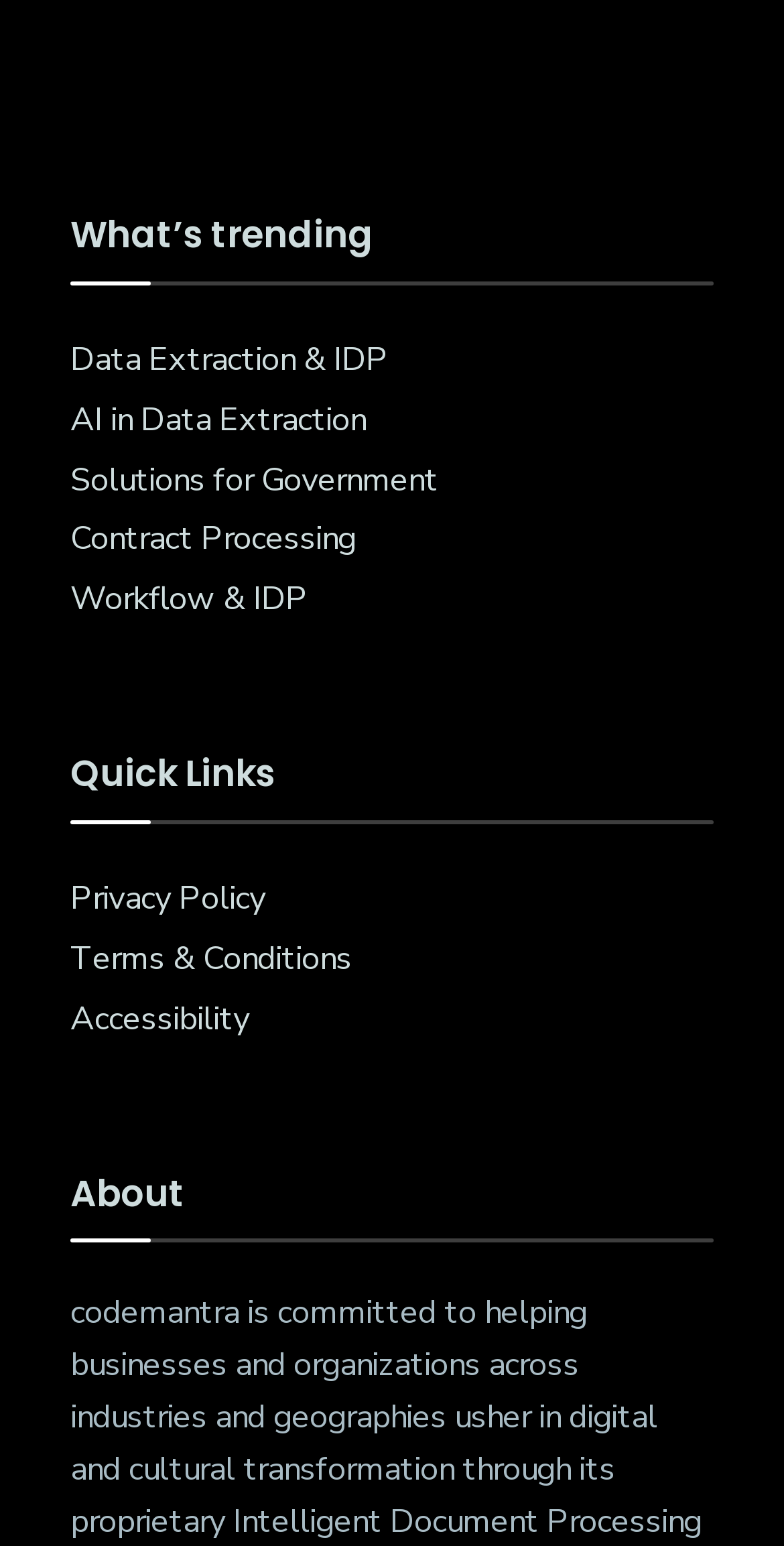Find the bounding box of the UI element described as follows: "Study in USA".

None